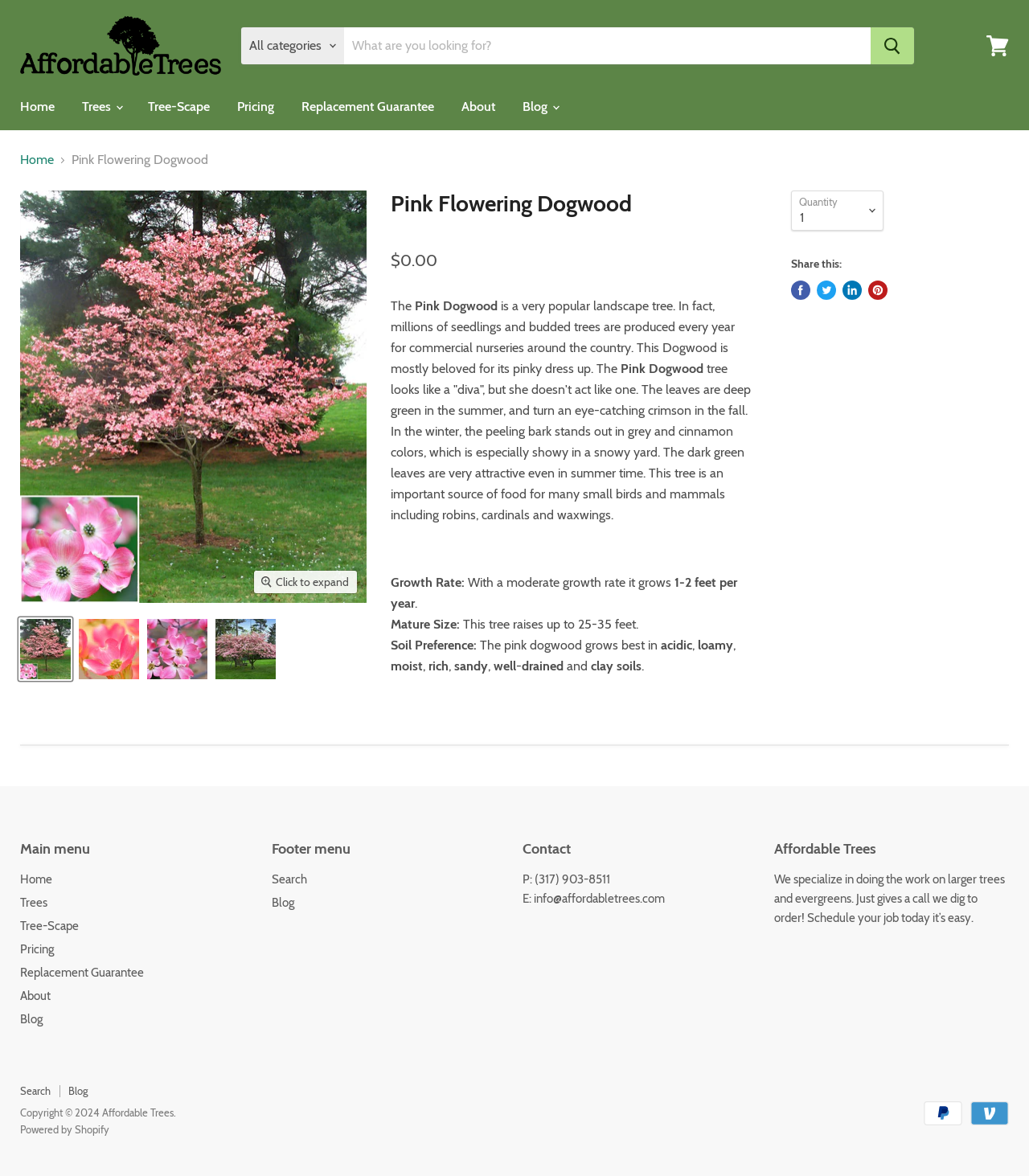Provide the bounding box coordinates of the HTML element this sentence describes: "Share on Facebook". The bounding box coordinates consist of four float numbers between 0 and 1, i.e., [left, top, right, bottom].

[0.769, 0.239, 0.788, 0.255]